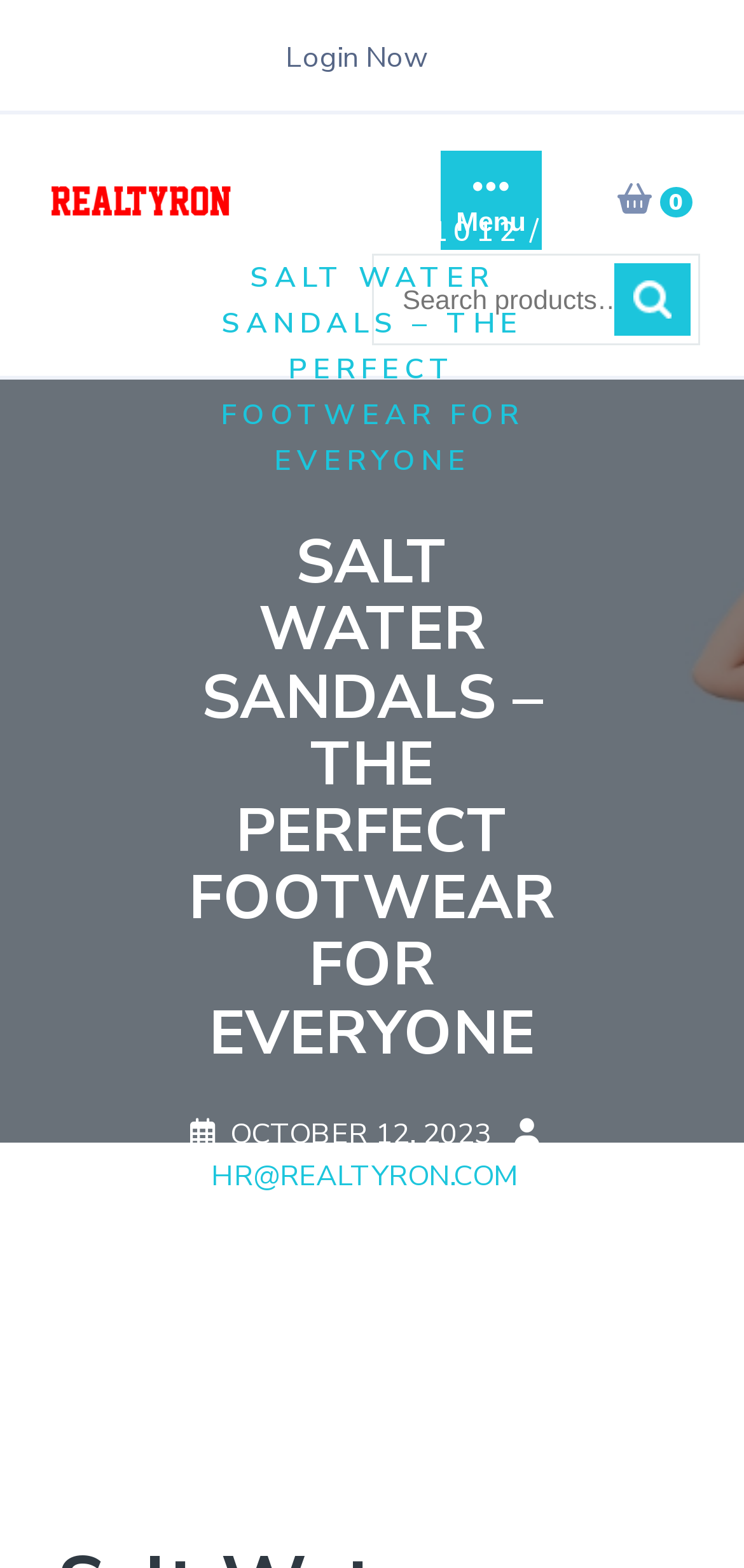What is the date of the article?
Answer the question with a detailed explanation, including all necessary information.

The date of the article is located at the top center of the webpage, with a bounding box coordinate of [0.309, 0.71, 0.66, 0.735]. The date is displayed as 'OCTOBER 12, 2023'.